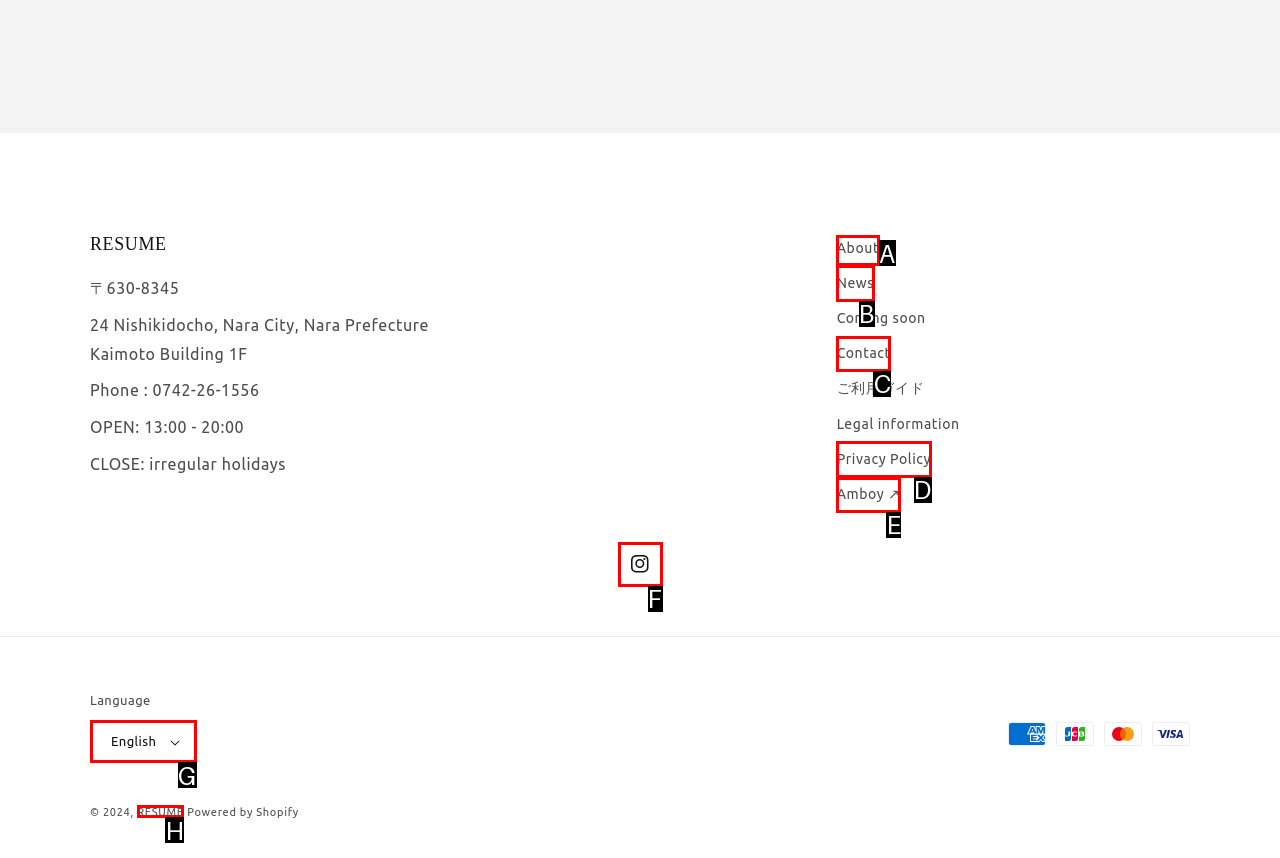Select the HTML element that best fits the description: RESUME
Respond with the letter of the correct option from the choices given.

H